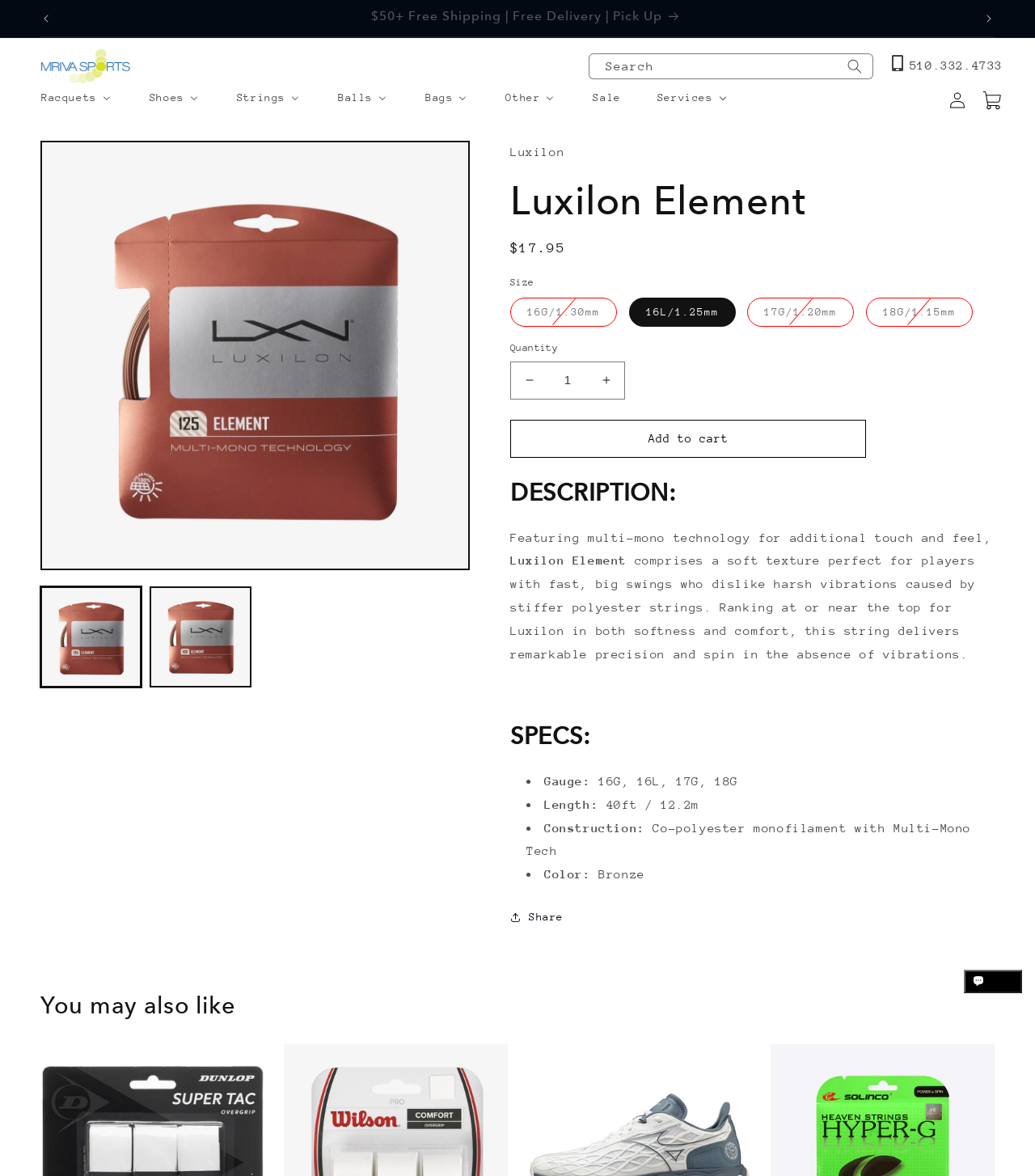Answer with a single word or phrase: 
What is the price of the product?

$17.95